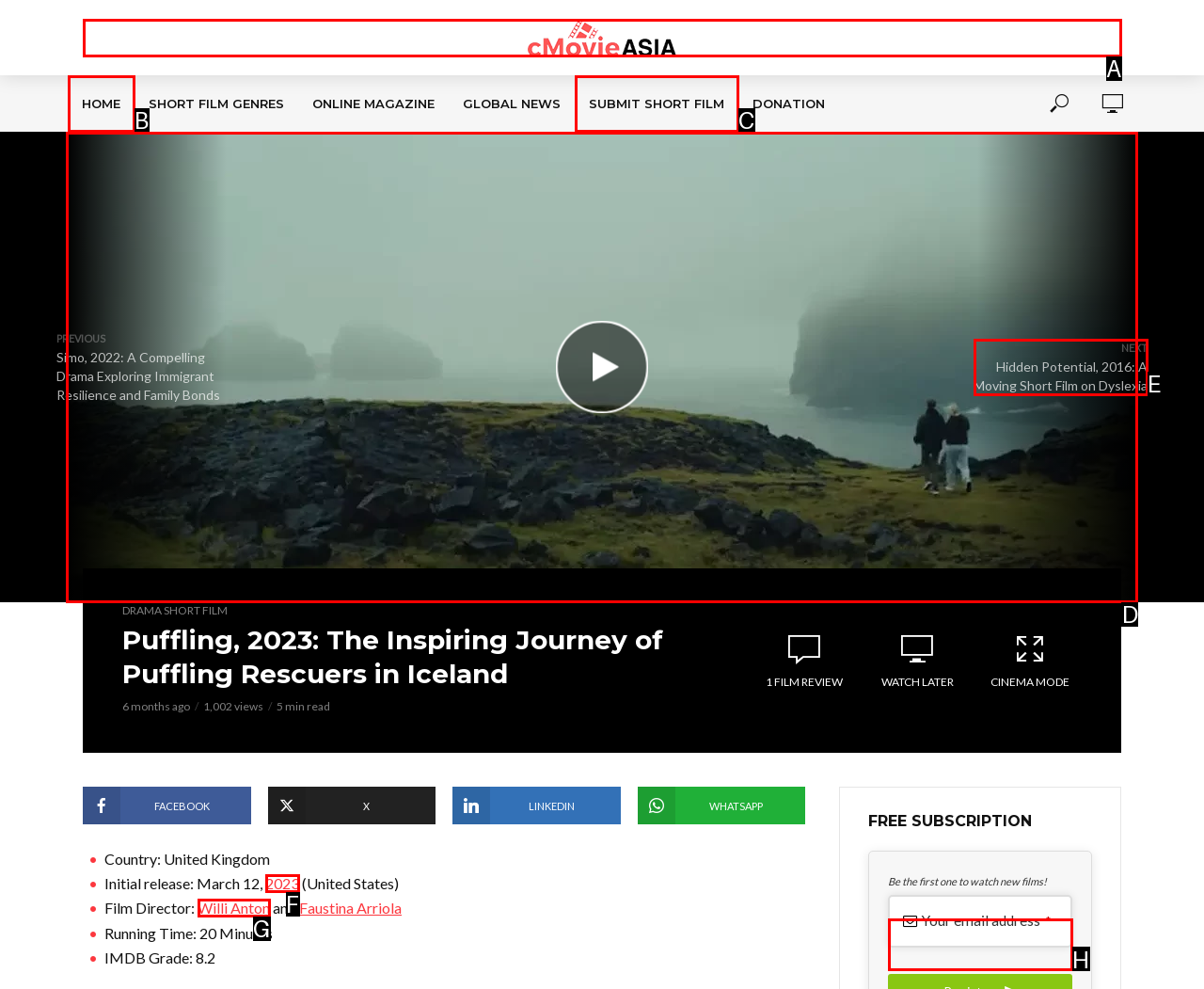Select the letter that corresponds to this element description: alt="cMovie.Asia"
Answer with the letter of the correct option directly.

A